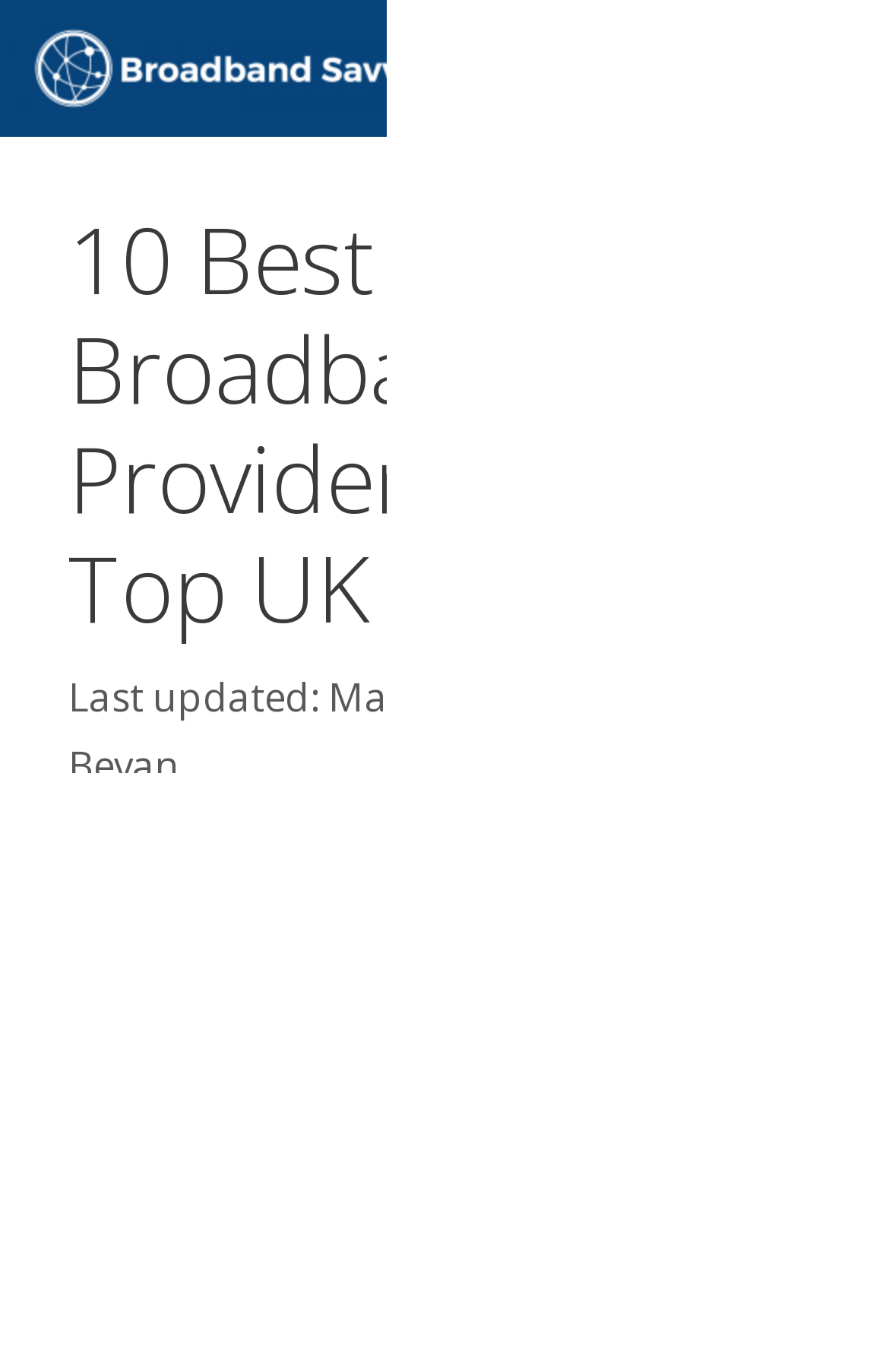Produce a meticulous description of the webpage.

The webpage is about discovering the best broadband deals in the UK for 2024, focusing on speed, reliability, and value for money. At the top-left corner, there is a link and an image with the text "Broadband Savvy". On the top-right corner, there is a button labeled "Menu" that controls a mobile menu.

Below the top section, there is a main content area with a heading that reads "10 Best Broadband Providers 2024 | Top UK WiFi Deals". Underneath the heading, there is a timestamp indicating the article was published on May 20, 2024, followed by the author's name, "Tyler Bevan".

The main content starts with a question, "Searching for a new broadband deal?", and then provides an introduction to the guide, which reviews the 10 best broadband providers in the UK based on the writing team's experience testing and using these companies.